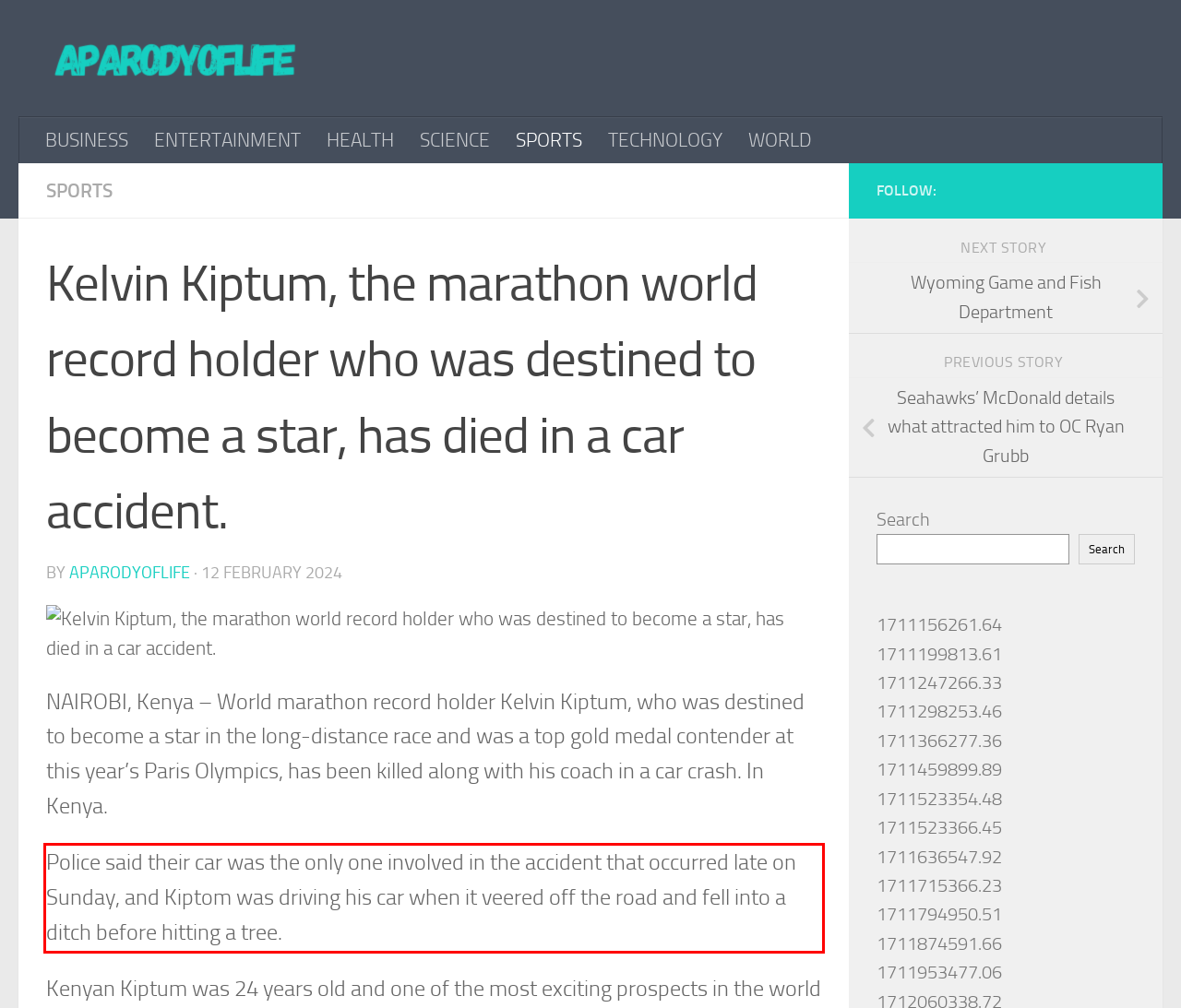Analyze the red bounding box in the provided webpage screenshot and generate the text content contained within.

Police said their car was the only one involved in the accident that occurred late on Sunday, and Kiptom was driving his car when it veered off the road and fell into a ditch before hitting a tree.